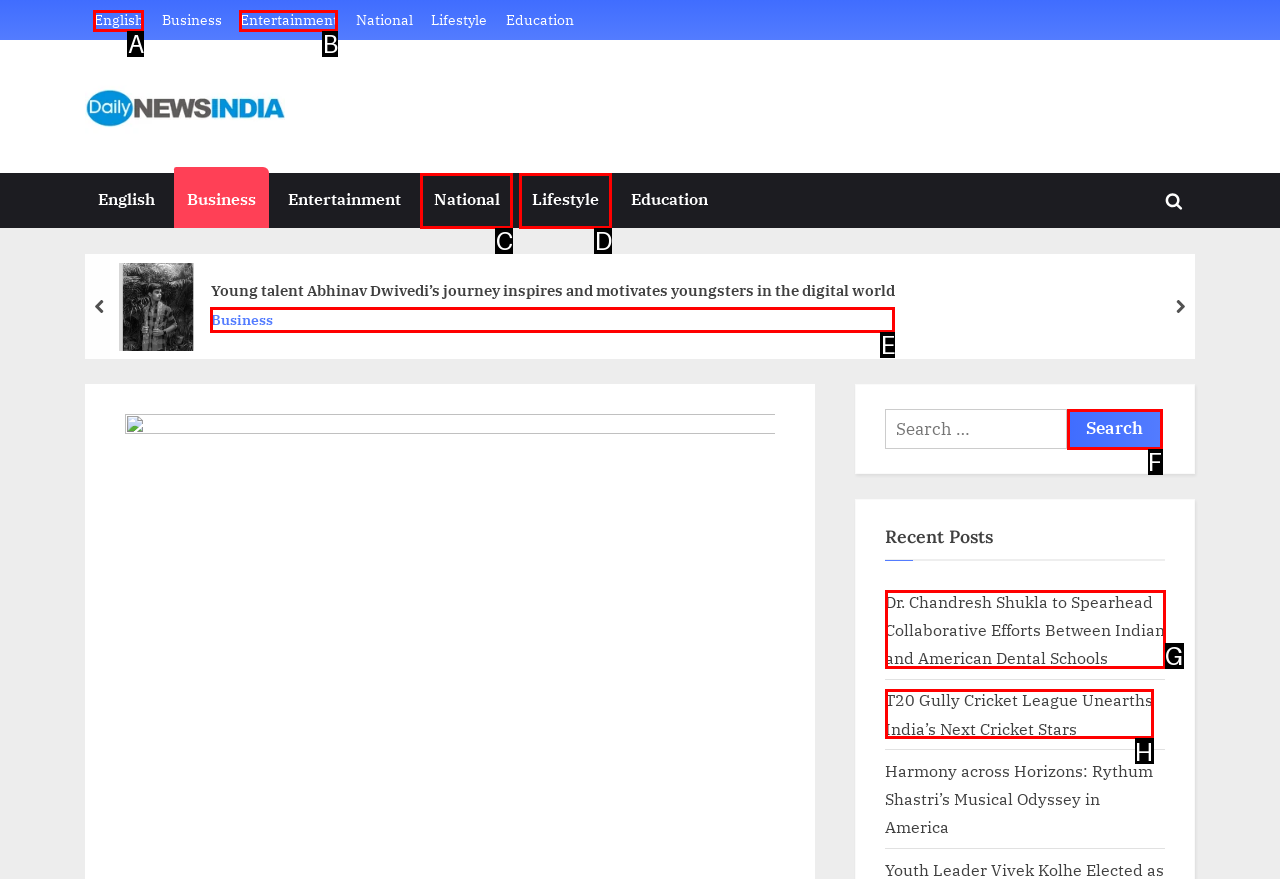Looking at the description: parent_node: Search for: value="Search", identify which option is the best match and respond directly with the letter of that option.

F